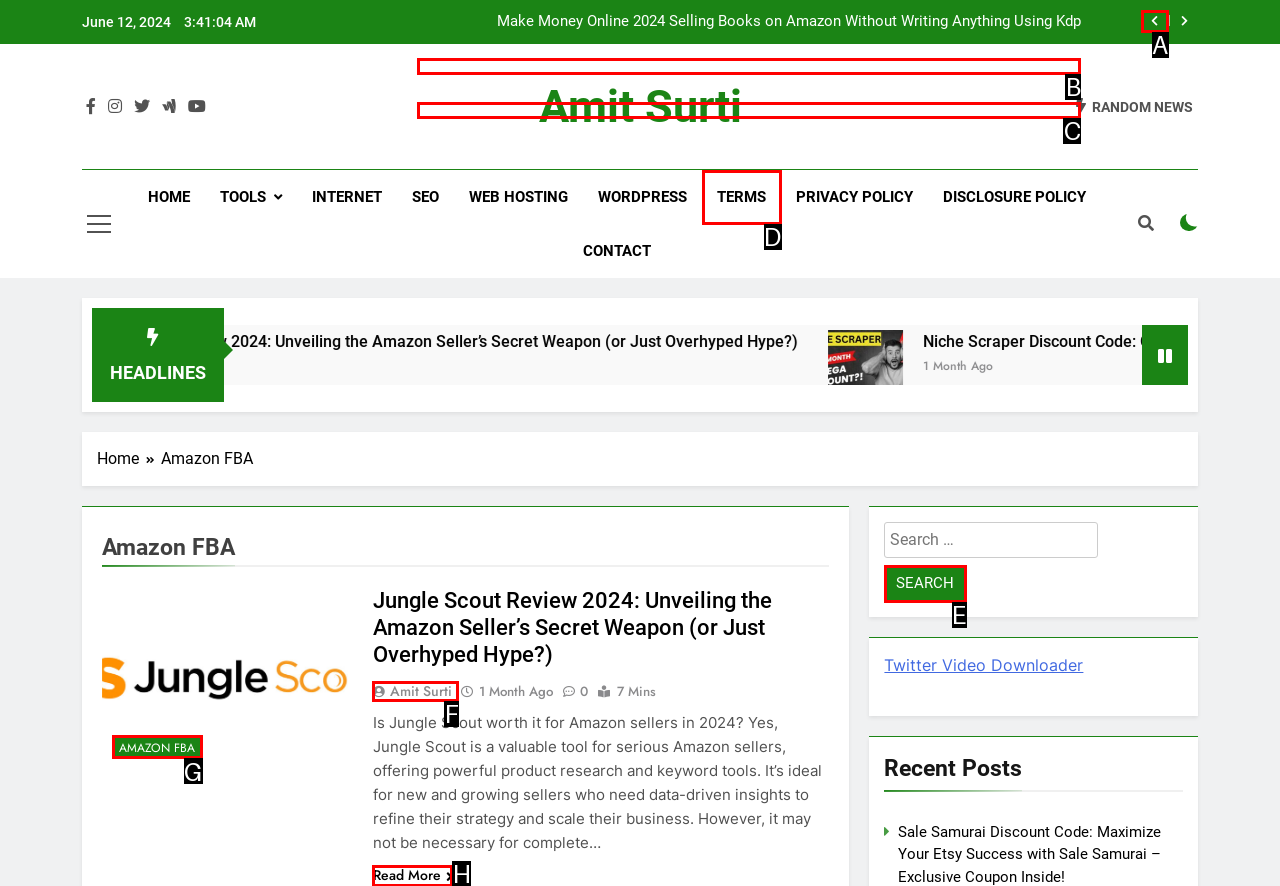Identify the option that best fits this description: Amazon FBA
Answer with the appropriate letter directly.

G